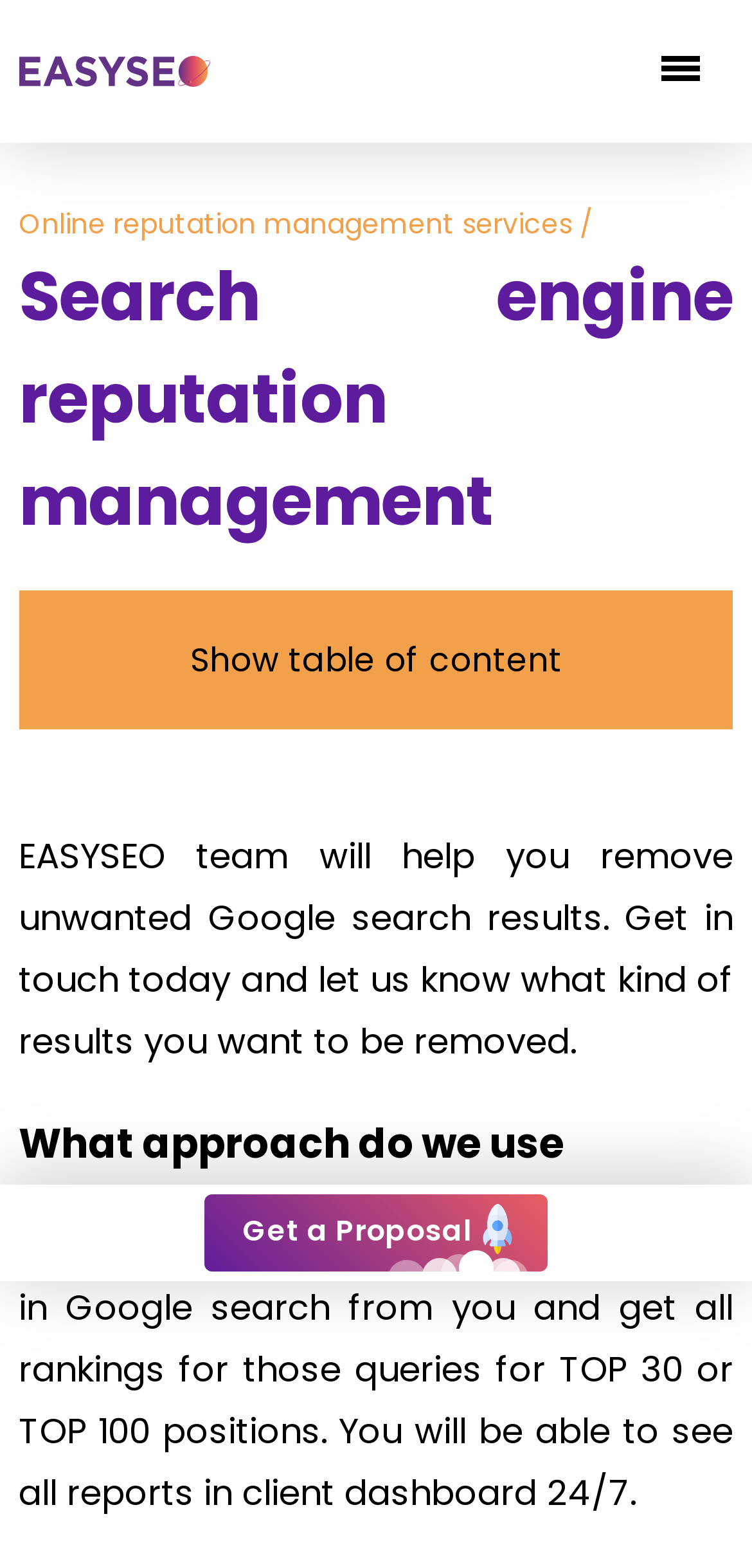Could you determine the bounding box coordinates of the clickable element to complete the instruction: "Get a proposal"? Provide the coordinates as four float numbers between 0 and 1, i.e., [left, top, right, bottom].

[0.271, 0.762, 0.729, 0.811]